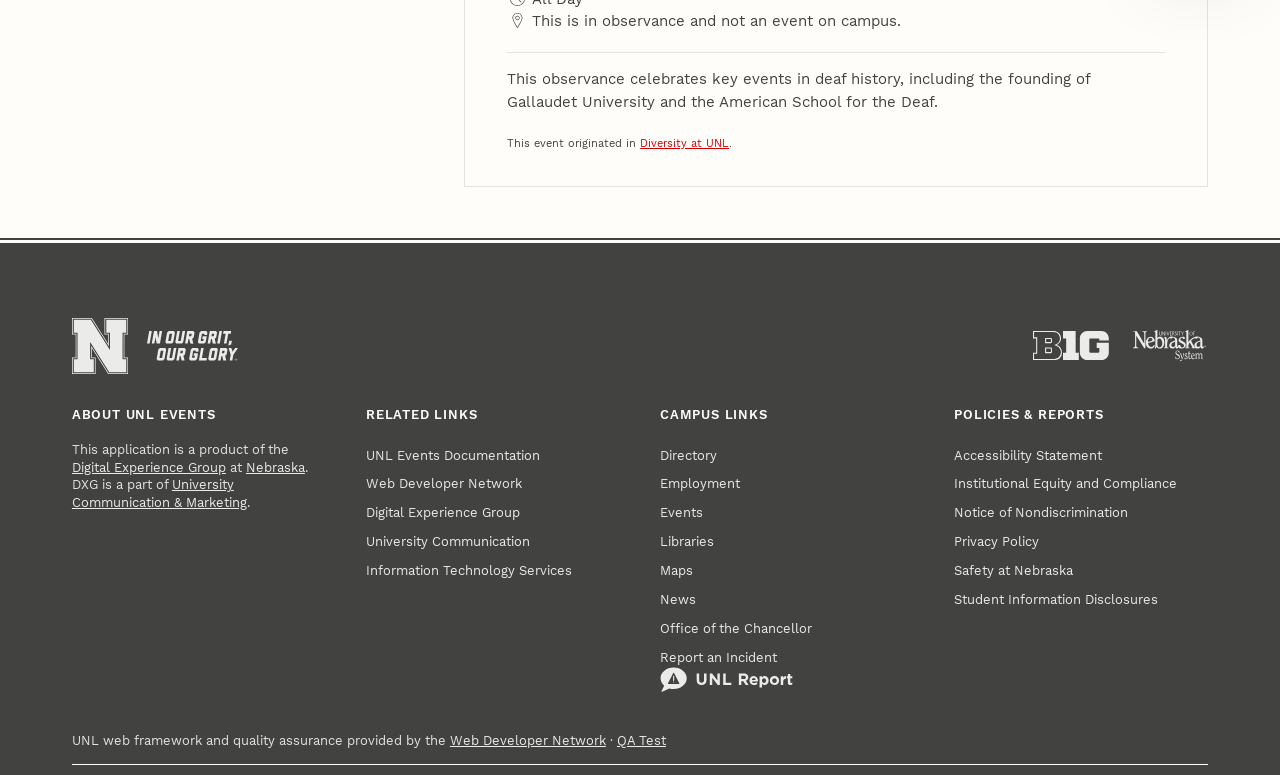Indicate the bounding box coordinates of the element that needs to be clicked to satisfy the following instruction: "Go to University of Nebraska–Lincoln home page". The coordinates should be four float numbers between 0 and 1, i.e., [left, top, right, bottom].

[0.056, 0.41, 0.1, 0.483]